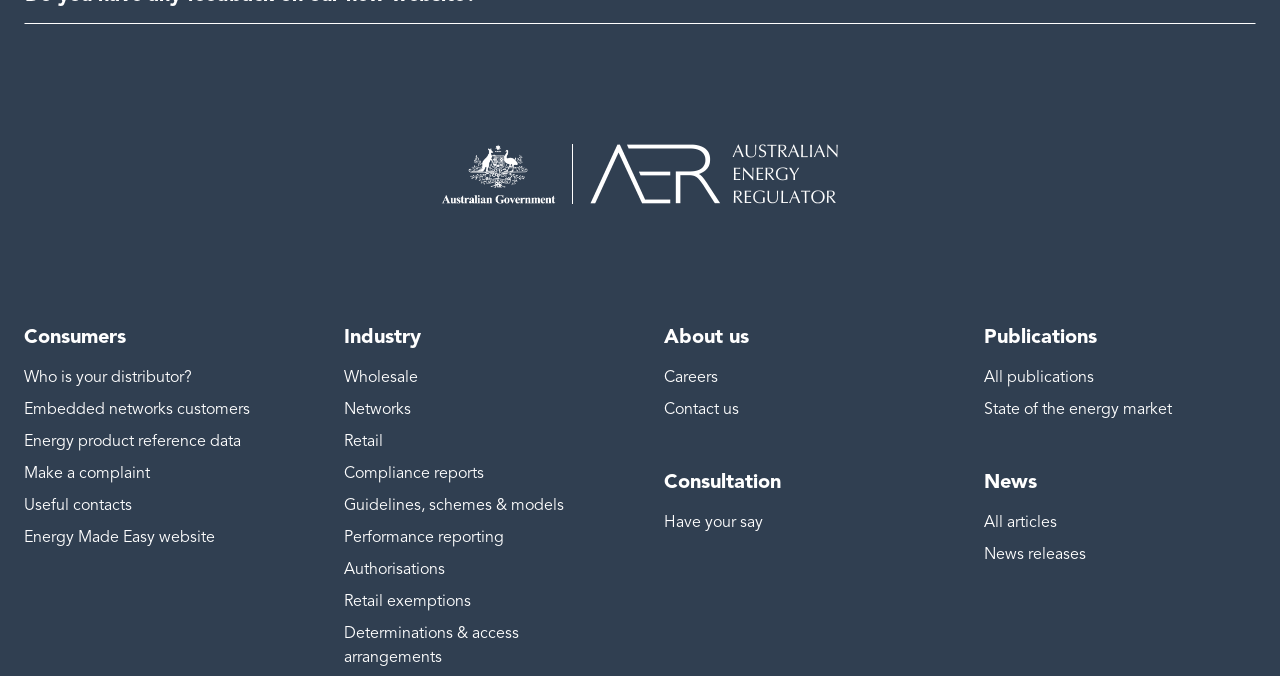What is the topic of the 'State of the energy market' link?
Refer to the image and provide a thorough answer to the question.

The answer can be found by looking at the link element with the text 'State of the energy market' which is a child of the navigation element with the heading 'Publications'. This indicates that the link is related to publications, specifically the state of the energy market.